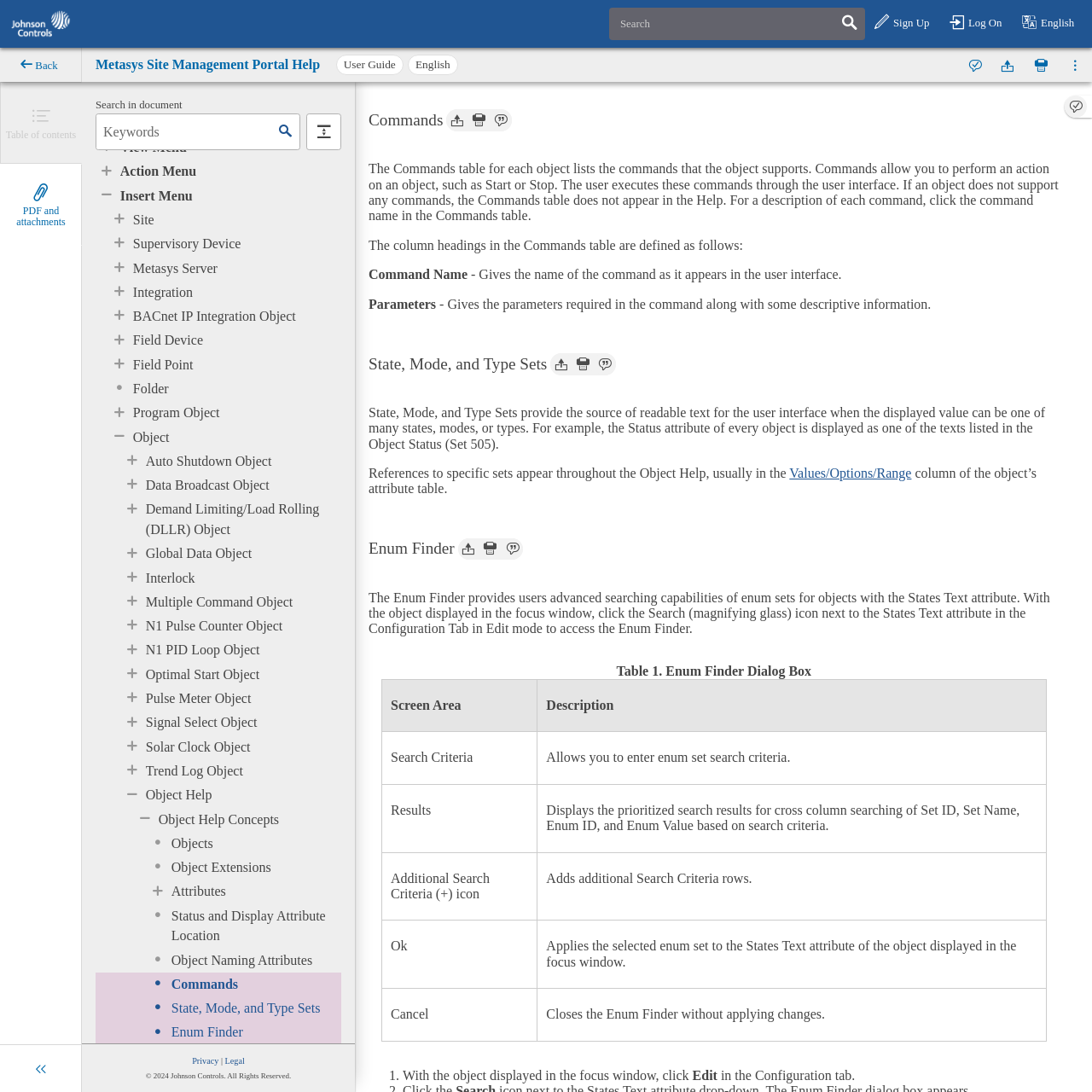Give a detailed account of the scene depicted within the red boundary.

The image features a stylized representation of a cog or gear, a common symbol associated with engineering, mechanics, or technology. This graphic is often used to convey themes of automation, control systems, or machinery. Its sleek design suggests functionality and innovation, making it a fitting icon for platforms focused on building automation and controls, such as the Metasys Site Management Portal Help. The minimalist design emphasizes clarity and efficiency, aligning seamlessly with the technical context of the portal.